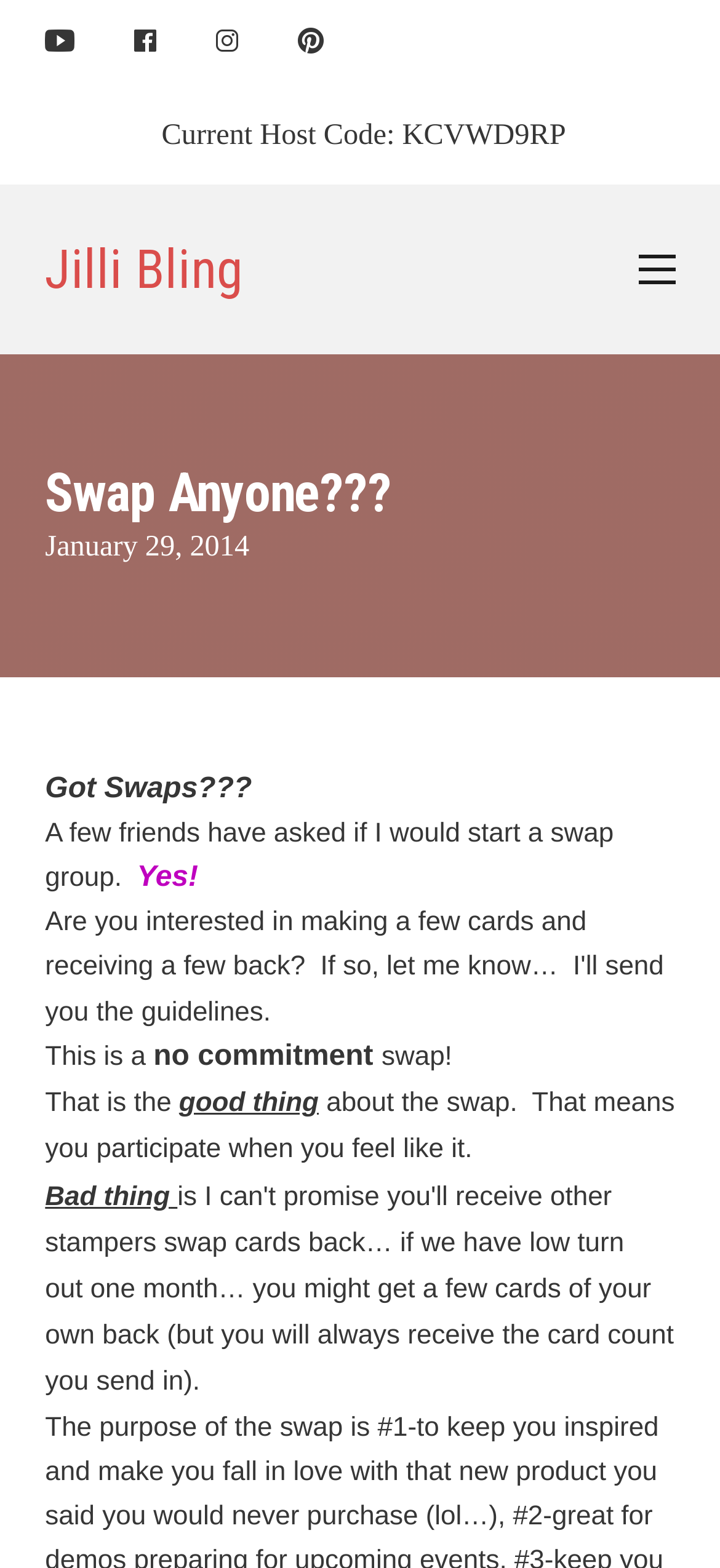Please examine the image and provide a detailed answer to the question: What is the current host code?

The current host code can be found in the static text element located at the top of the webpage, which reads 'Current Host Code: KCVWD9RP'.